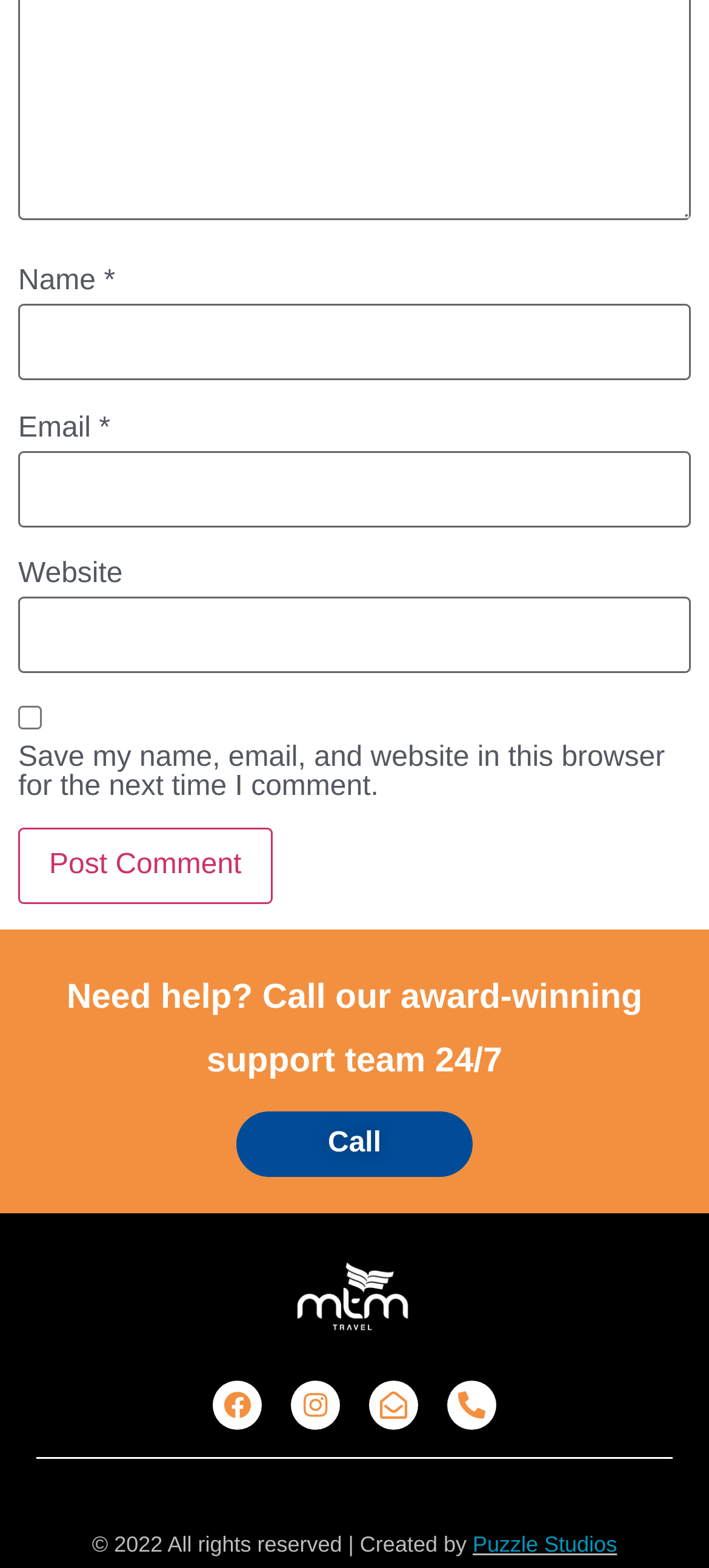Determine the bounding box coordinates of the clickable element to achieve the following action: 'Visit the Facebook page'. Provide the coordinates as four float values between 0 and 1, formatted as [left, top, right, bottom].

[0.3, 0.88, 0.369, 0.912]